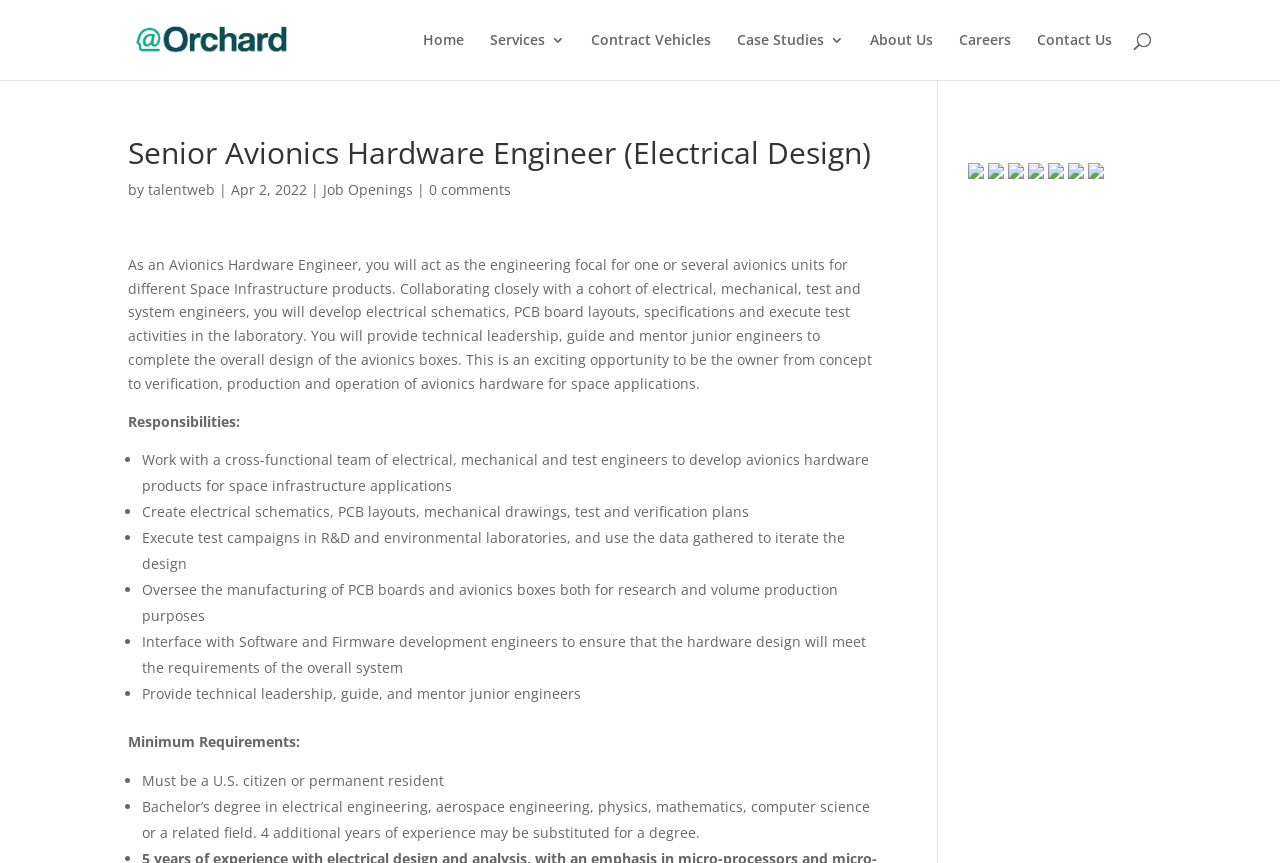Analyze the image and deliver a detailed answer to the question: How many years of experience can be substituted for a degree?

I determined the number of years of experience that can be substituted for a degree by reading the 'Minimum Requirements' section of the webpage, which states that '4 additional years of experience may be substituted for a degree'.